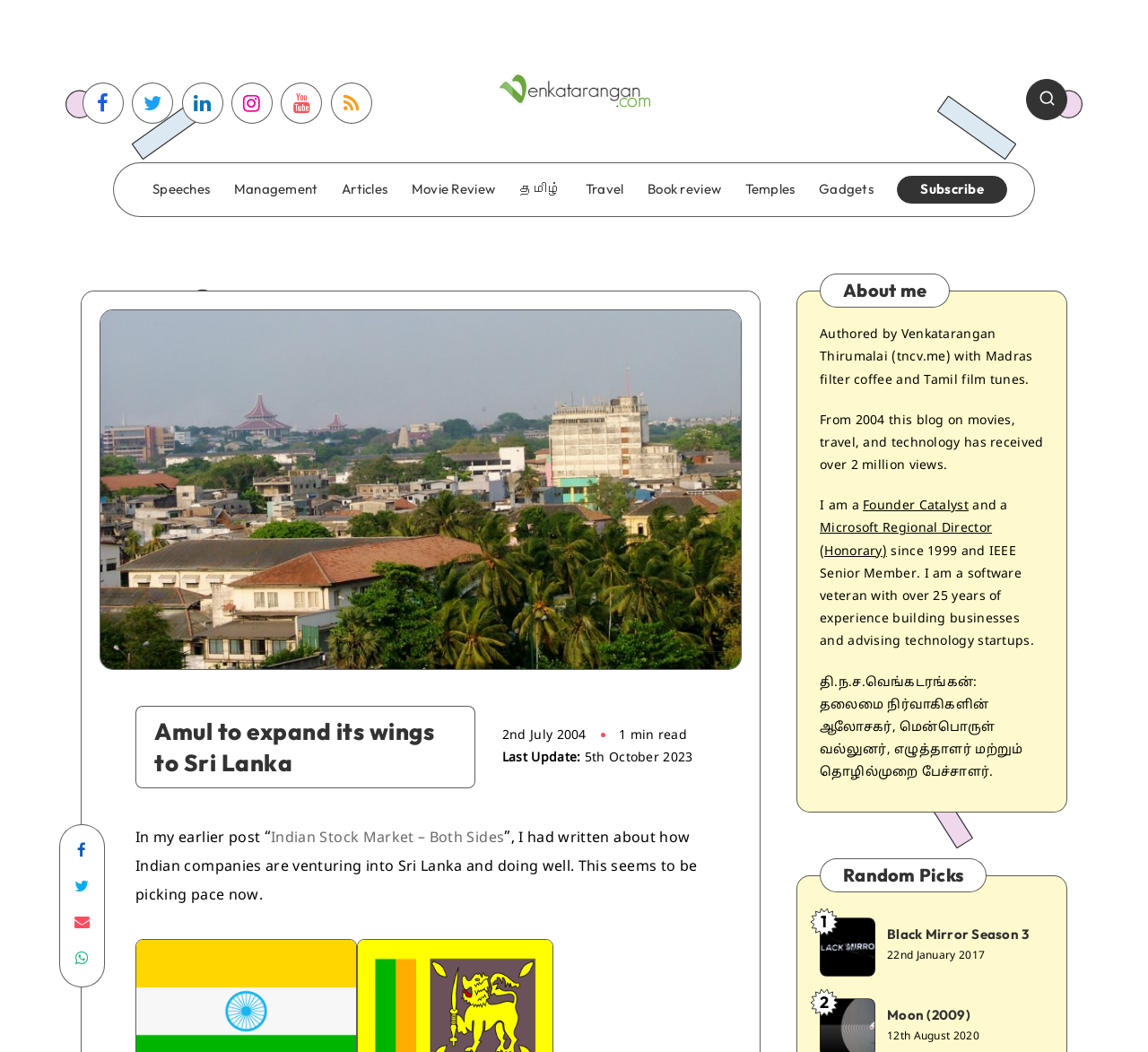From the webpage screenshot, predict the bounding box coordinates (top-left x, top-left y, bottom-right x, bottom-right y) for the UI element described here: Black Mirror Season 3

[0.773, 0.88, 0.896, 0.9]